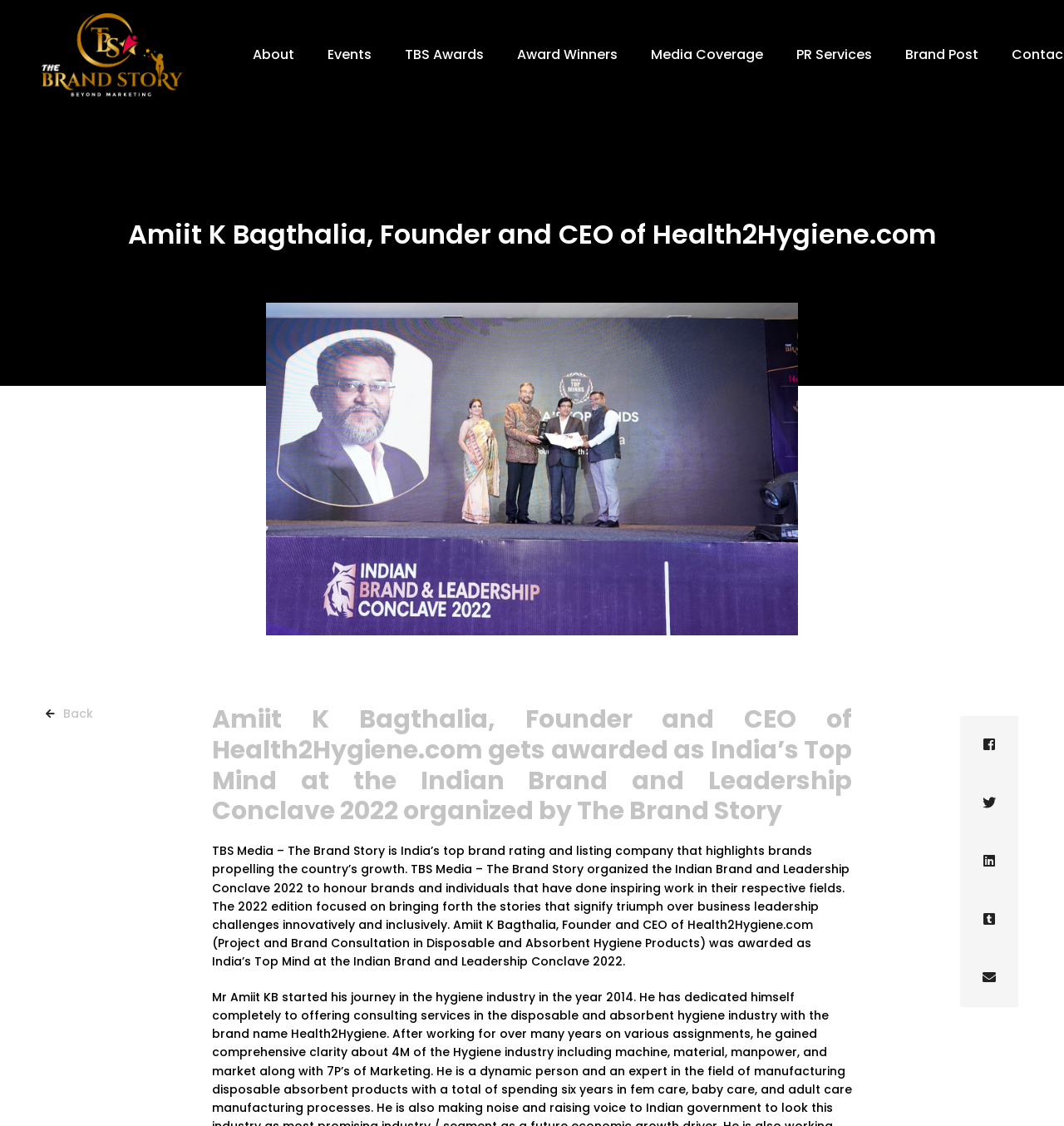Please identify the bounding box coordinates of the clickable area that will allow you to execute the instruction: "Click on the 'Phentek Engineering' link".

None